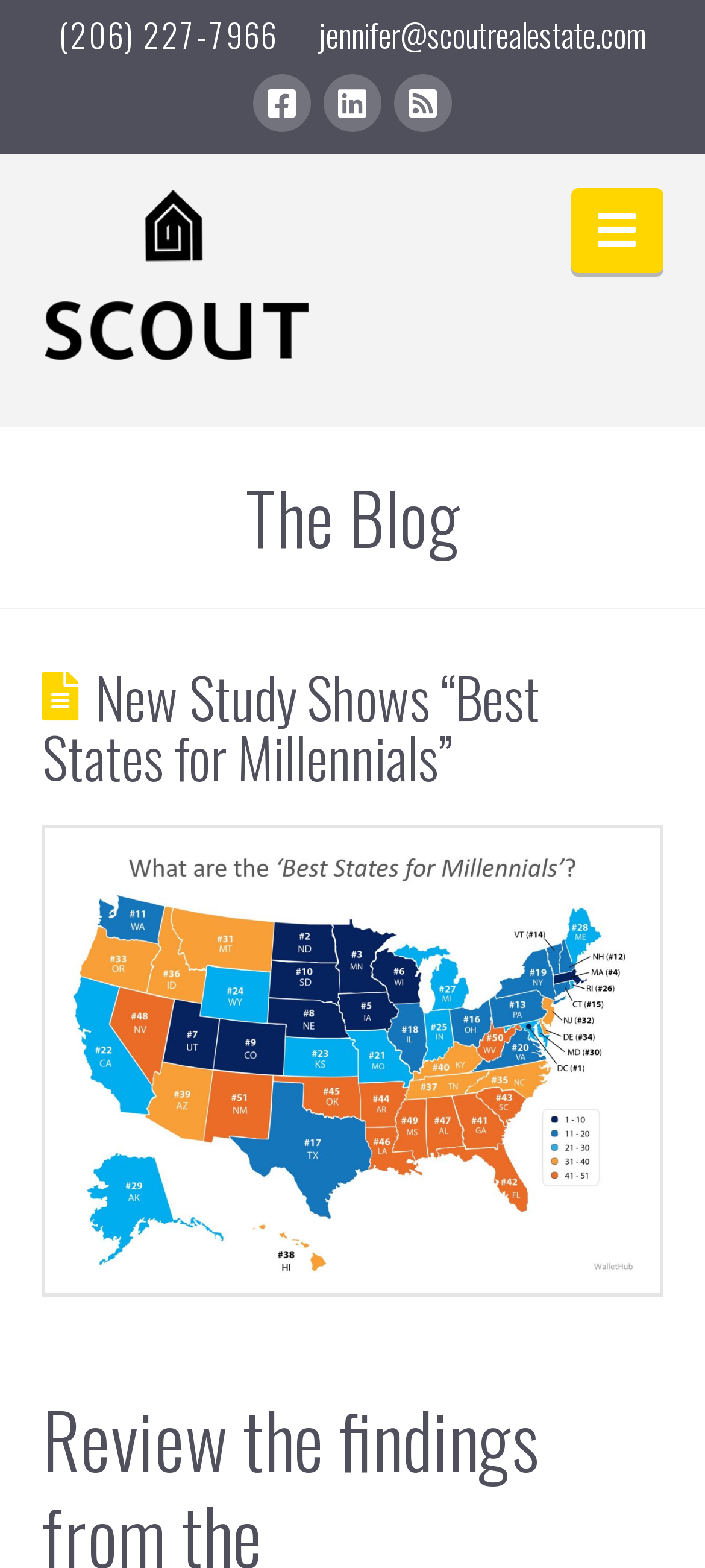Determine the bounding box for the described UI element: "(206) 227-7966".

[0.083, 0.007, 0.406, 0.037]